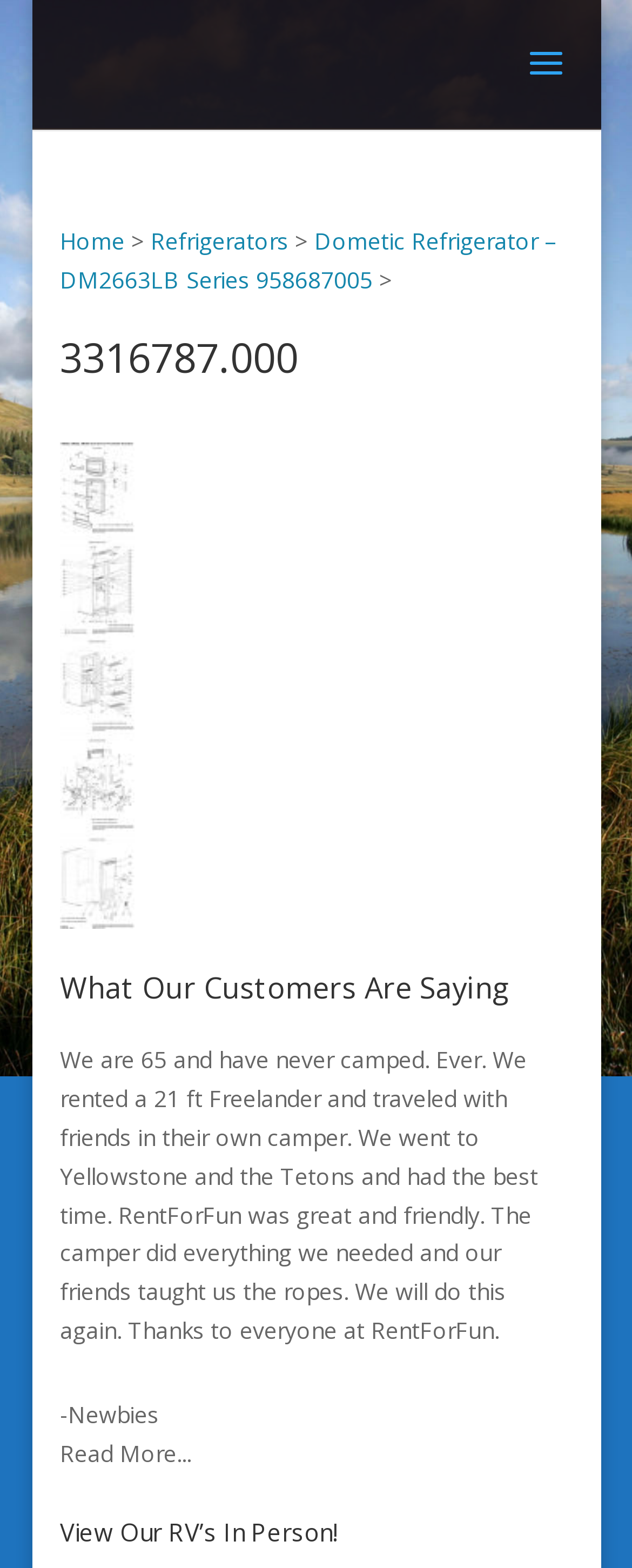Describe the webpage meticulously, covering all significant aspects.

This webpage appears to be a product or service page, possibly related to RV rentals or sales. At the top, there is a search bar that spans almost the entire width of the page. Below the search bar, there are several links, including "Home" and "Refrigerators", which are positioned side by side. To the right of these links, there is another link with a longer text, "Dometic Refrigerator – DM2663LB Series 958687005".

Below these links, there is a main article section that takes up most of the page. The article has a heading with the title "3316787.000", which is likely a product or model number. Within the article, there is a link on the left side, and below it, there is a section with a heading that reads "What Our Customers Are Saying". This section contains a customer testimonial, which is a quote from a satisfied customer who rented an RV and had a great experience. The quote is followed by the customer's nickname, "Newbies". There is also a "Read More..." link below the testimonial.

At the very bottom of the page, there is a heading that reads "View Our RV’s In Person!", which suggests that the company may have physical locations where customers can view their RVs. Overall, the page appears to be promoting a specific product or service related to RVs, and includes customer testimonials and calls to action.